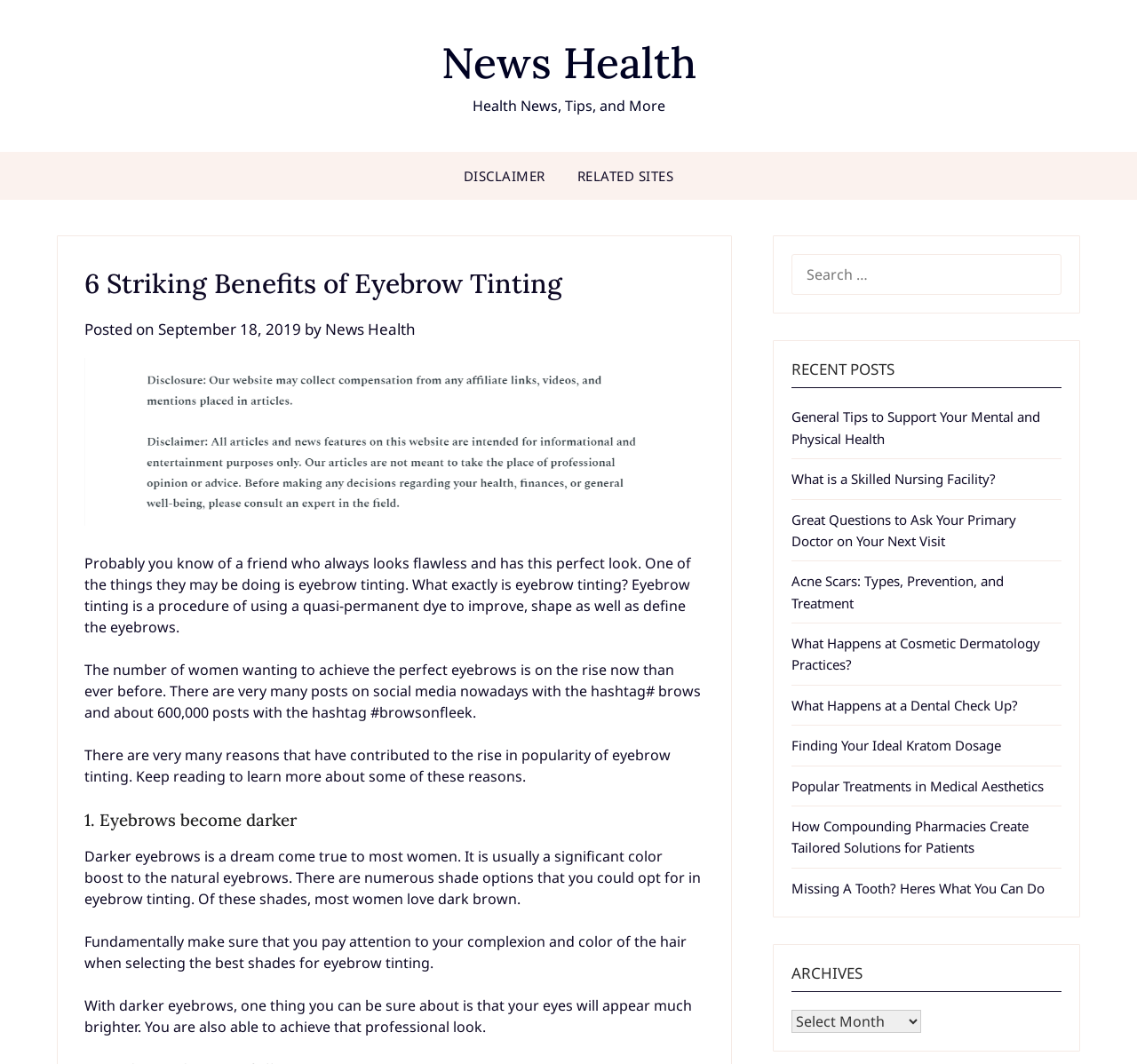What is the topic of the article?
Refer to the image and provide a concise answer in one word or phrase.

Eyebrow Tinting